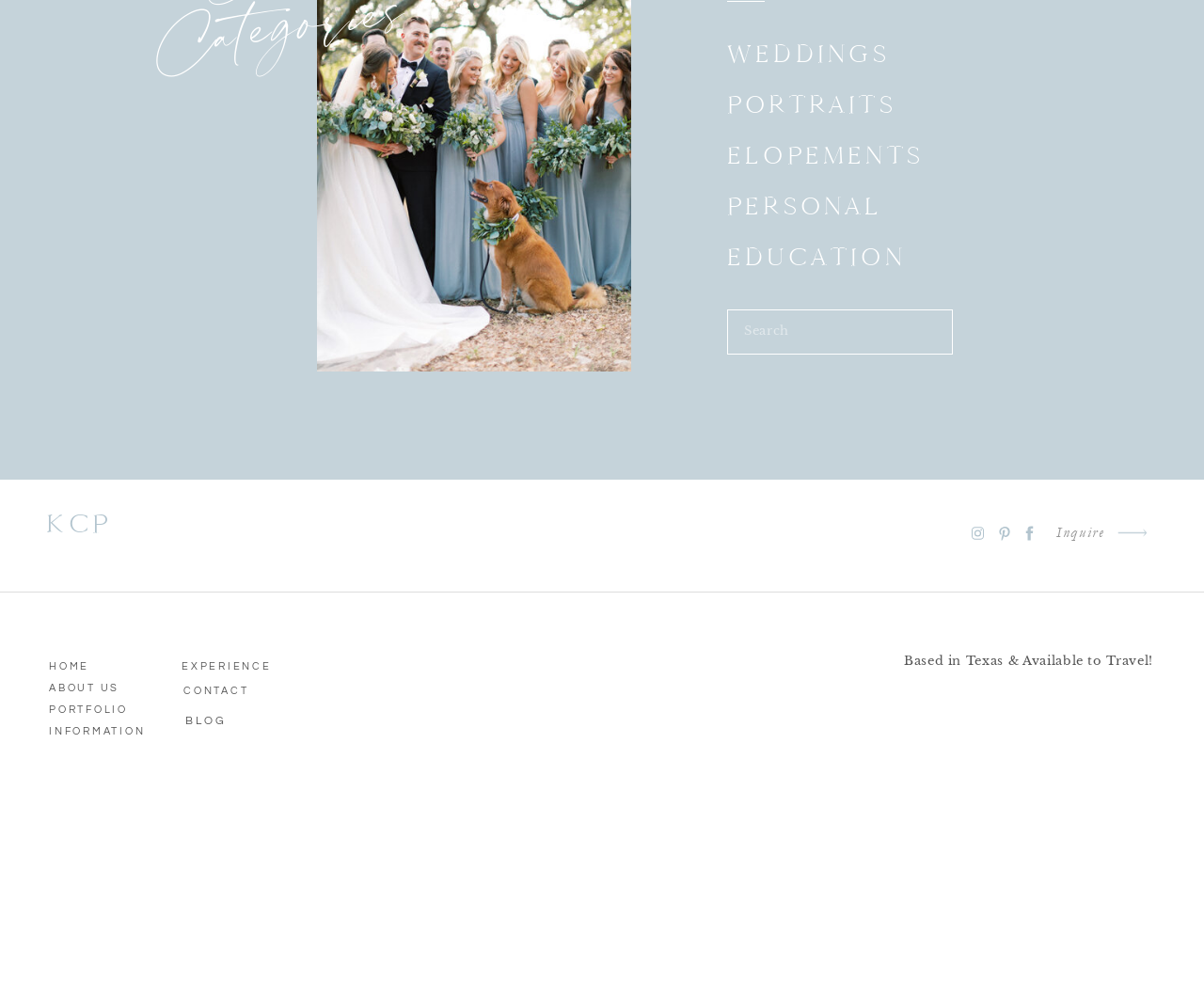Can you identify the bounding box coordinates of the clickable region needed to carry out this instruction: 'Search for something'? The coordinates should be four float numbers within the range of 0 to 1, stated as [left, top, right, bottom].

[0.617, 0.32, 0.651, 0.351]